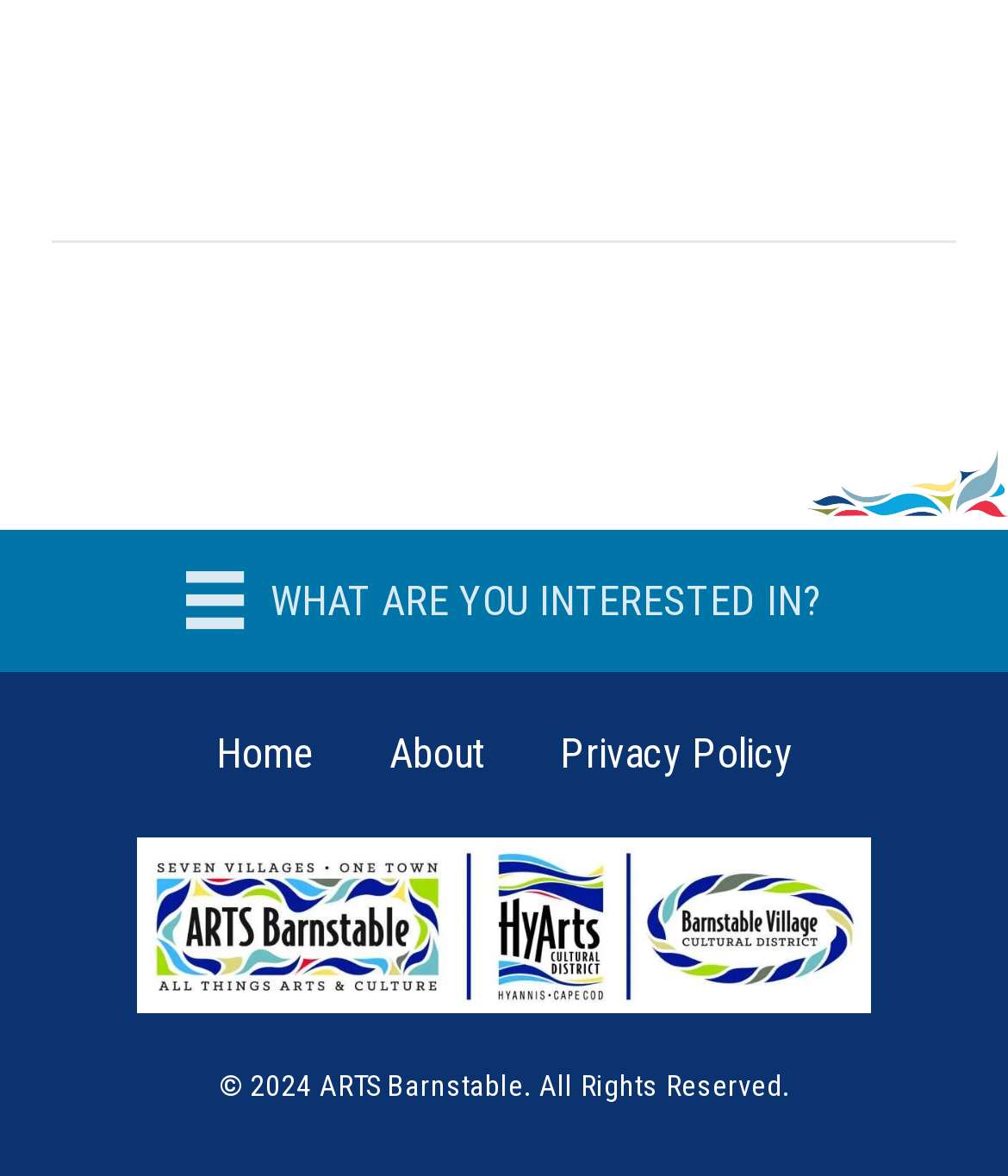How many logos are there on the webpage?
Ensure your answer is thorough and detailed.

There are two logos on the webpage: the 'LOGO_Flame Accent' at the top right corner, and the 'AB_Hyarts_BVCD logo_on white' at the bottom middle of the webpage.